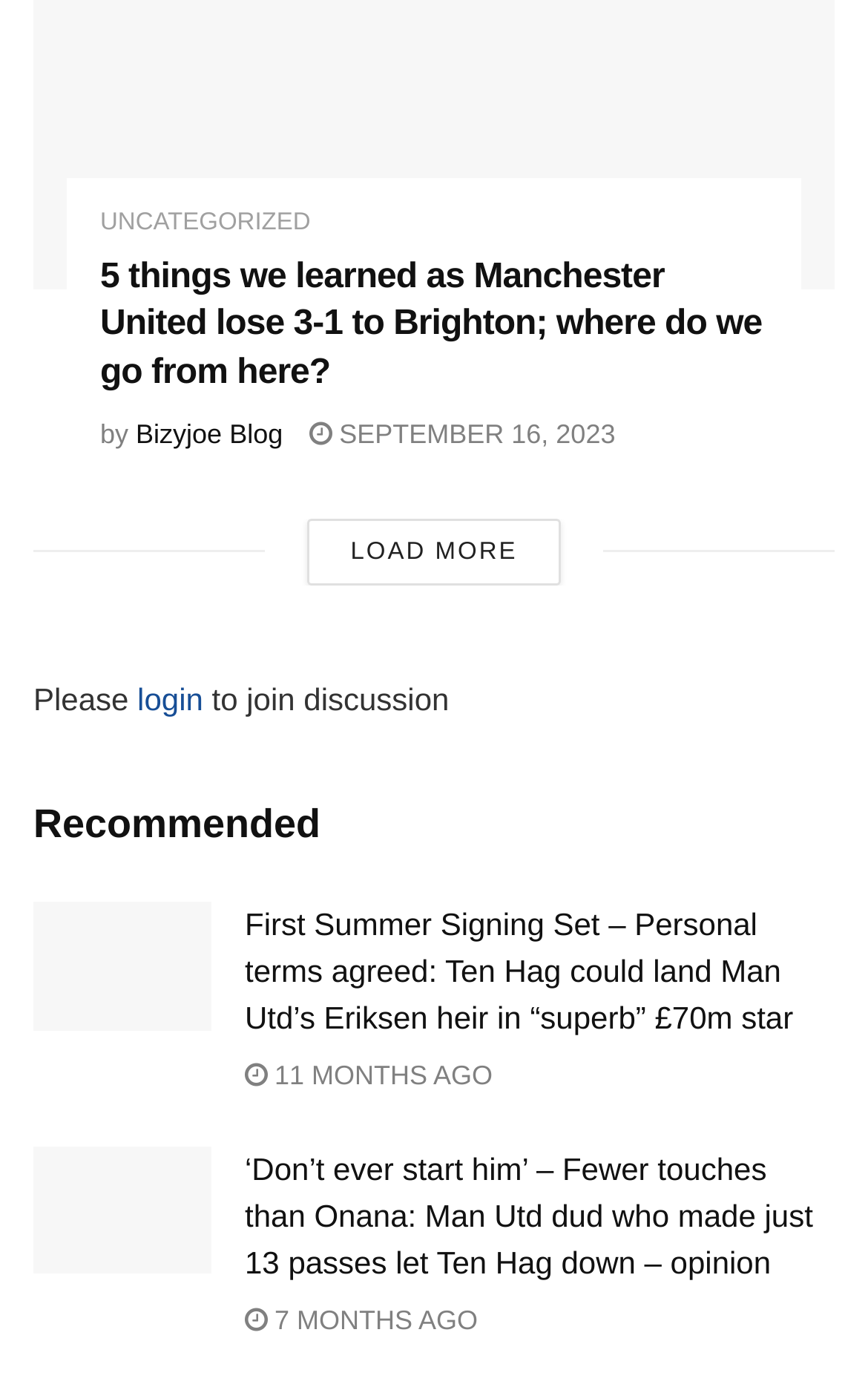Locate the bounding box of the UI element defined by this description: "7 months ago". The coordinates should be given as four float numbers between 0 and 1, formatted as [left, top, right, bottom].

[0.282, 0.938, 0.55, 0.961]